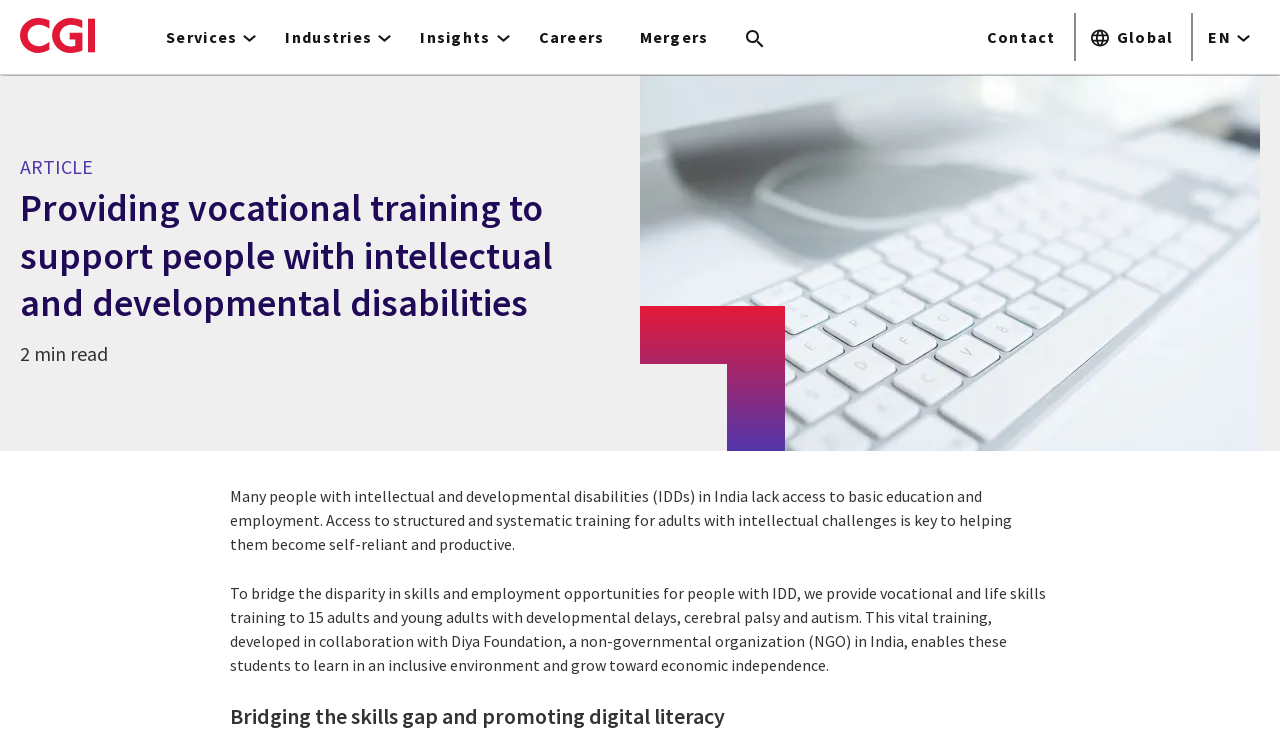Could you provide the bounding box coordinates for the portion of the screen to click to complete this instruction: "Search for something"?

[0.571, 0.02, 0.61, 0.089]